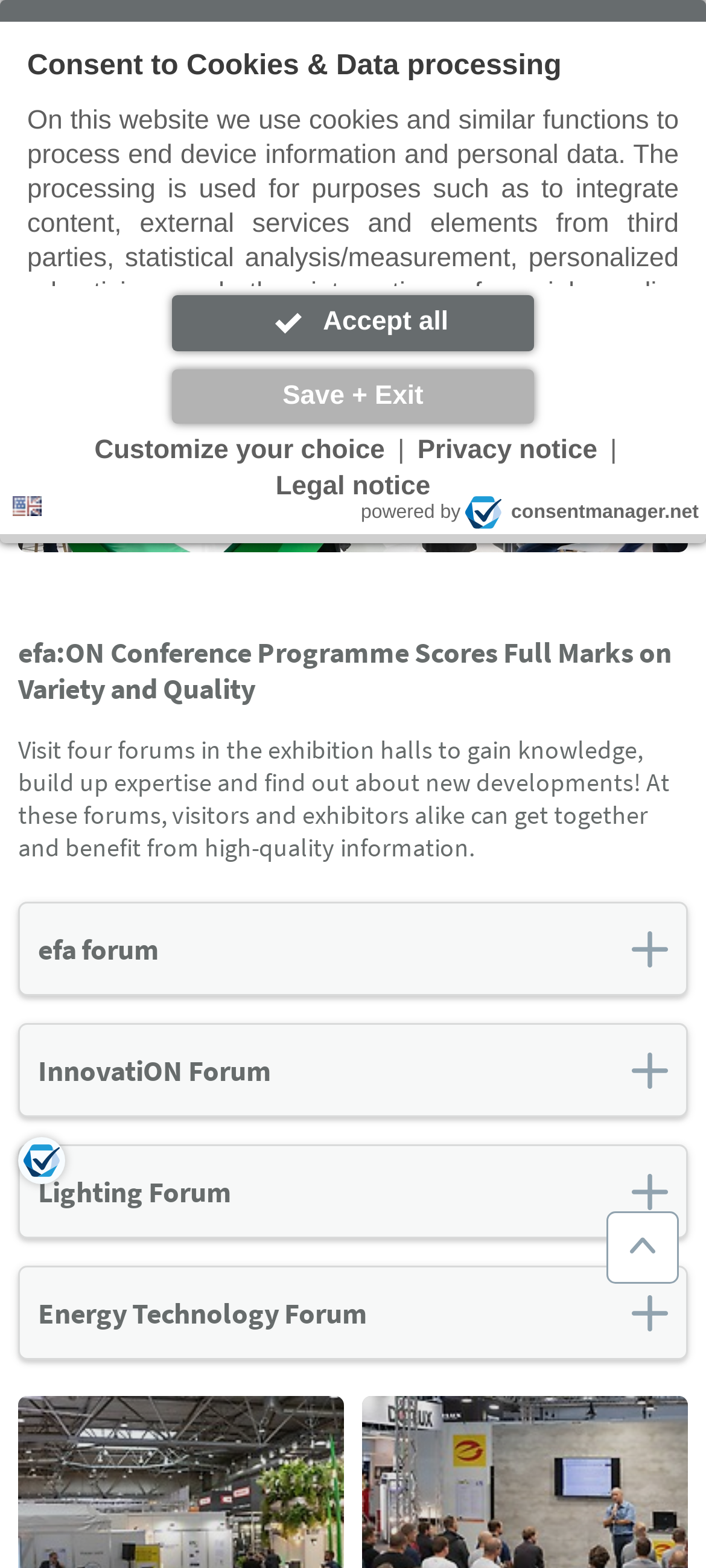What is the main heading of this webpage? Please extract and provide it.

SPECIALIST KNOWLEDGE IN FOCUS 2023